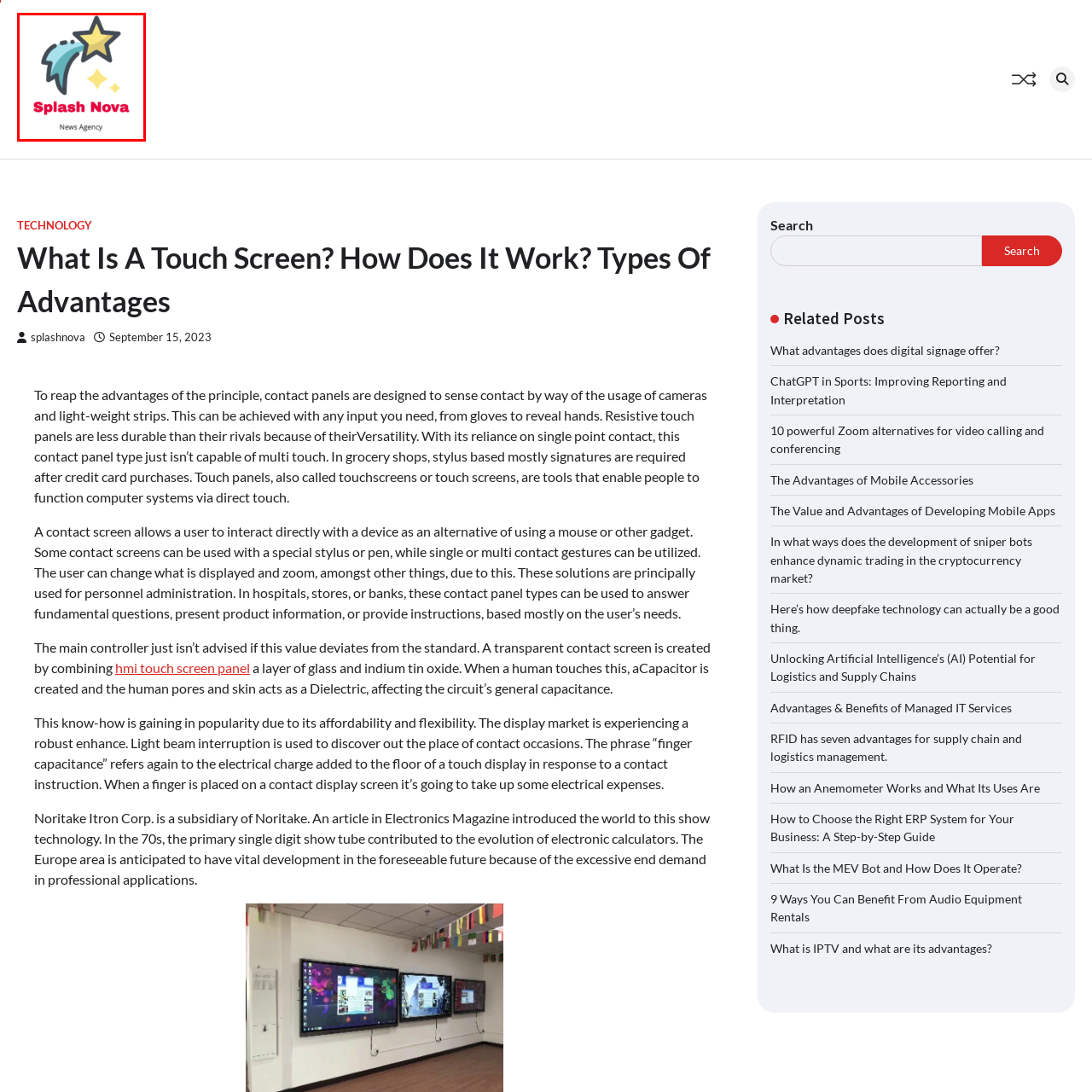What is the font style of the name 'Splash Nova'?  
Please examine the image enclosed within the red bounding box and provide a thorough answer based on what you observe in the image.

The name 'Splash Nova' is prominently displayed in bold red letters, conveying energy and attention-grabbing appeal.